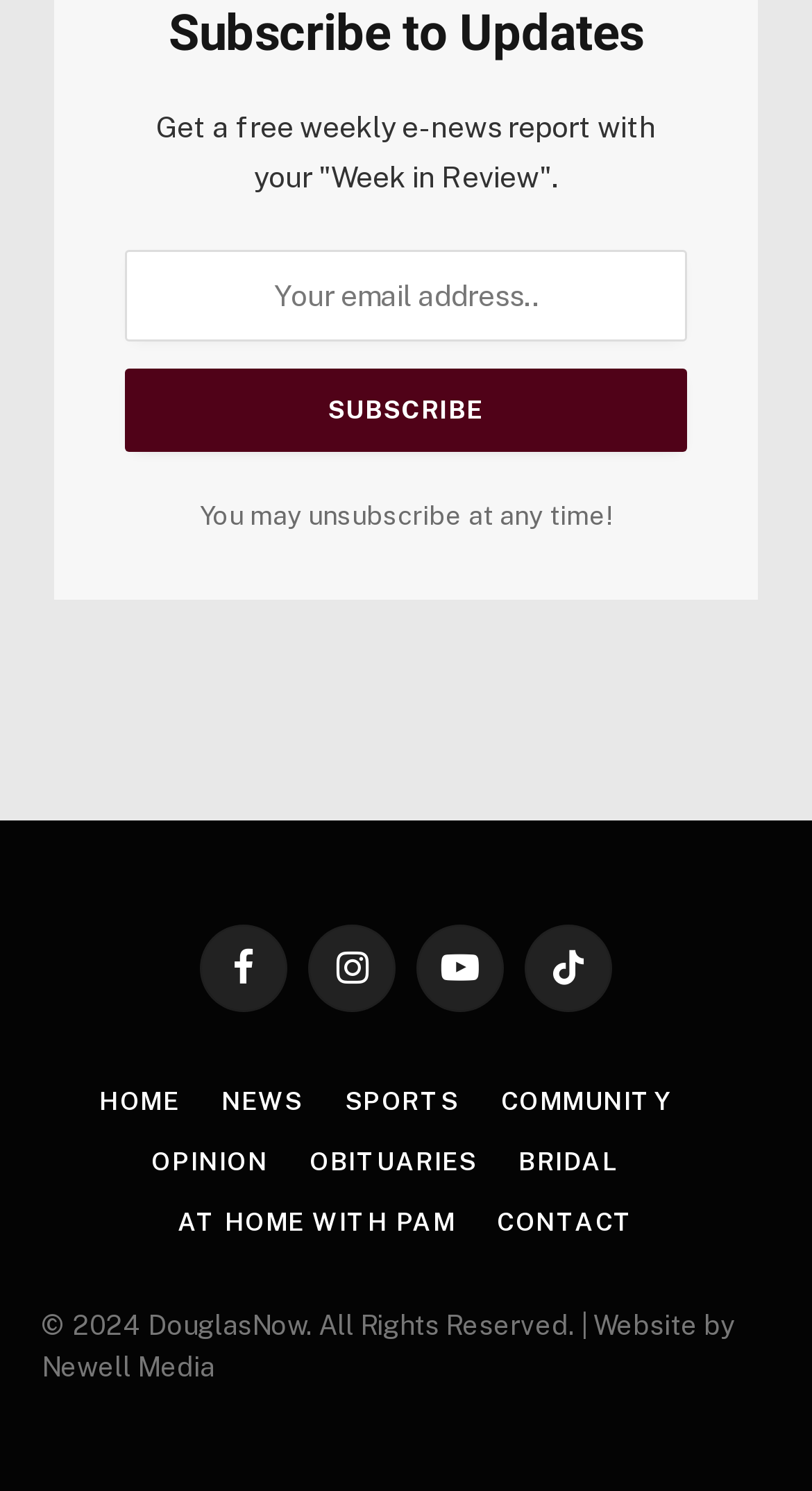What is the copyright year of the website?
Please respond to the question with a detailed and well-explained answer.

The copyright information at the bottom of the webpage states '© 2024 DouglasNow. All Rights Reserved.', indicating that the copyright year is 2024.